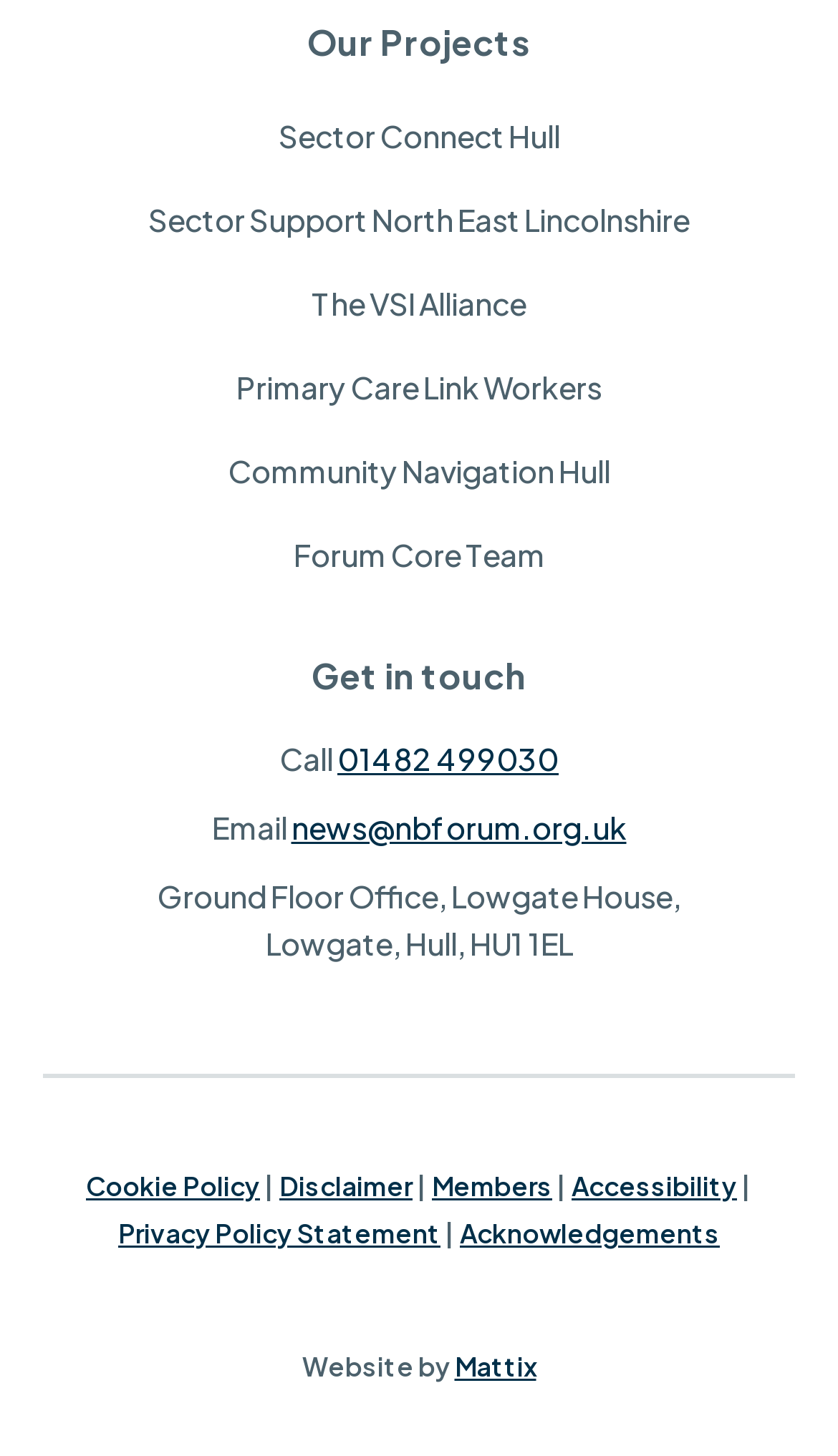Locate the bounding box coordinates of the area where you should click to accomplish the instruction: "Explore Shopify careers".

None